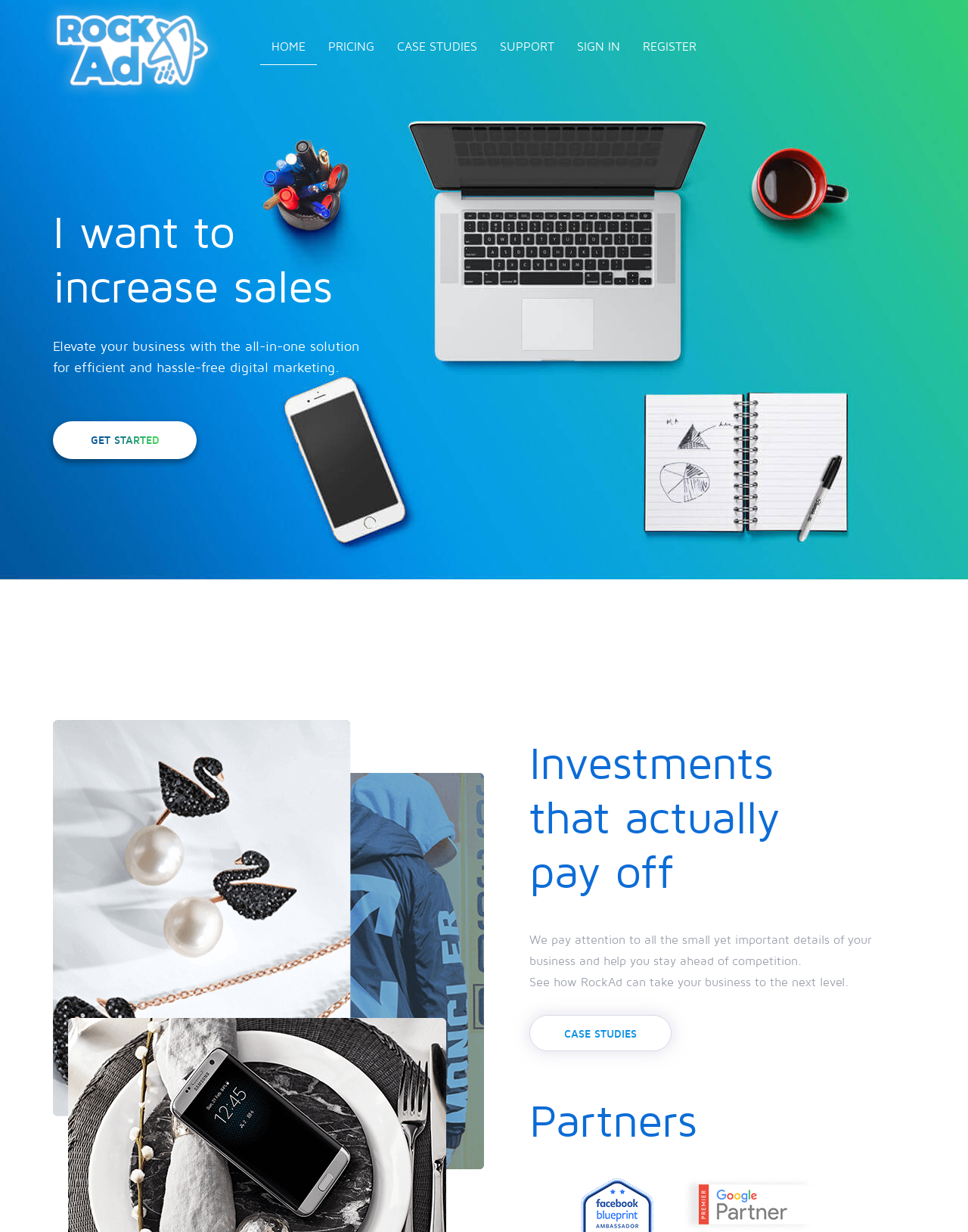Specify the bounding box coordinates for the region that must be clicked to perform the given instruction: "Click the 'HOME' link".

[0.269, 0.022, 0.327, 0.053]